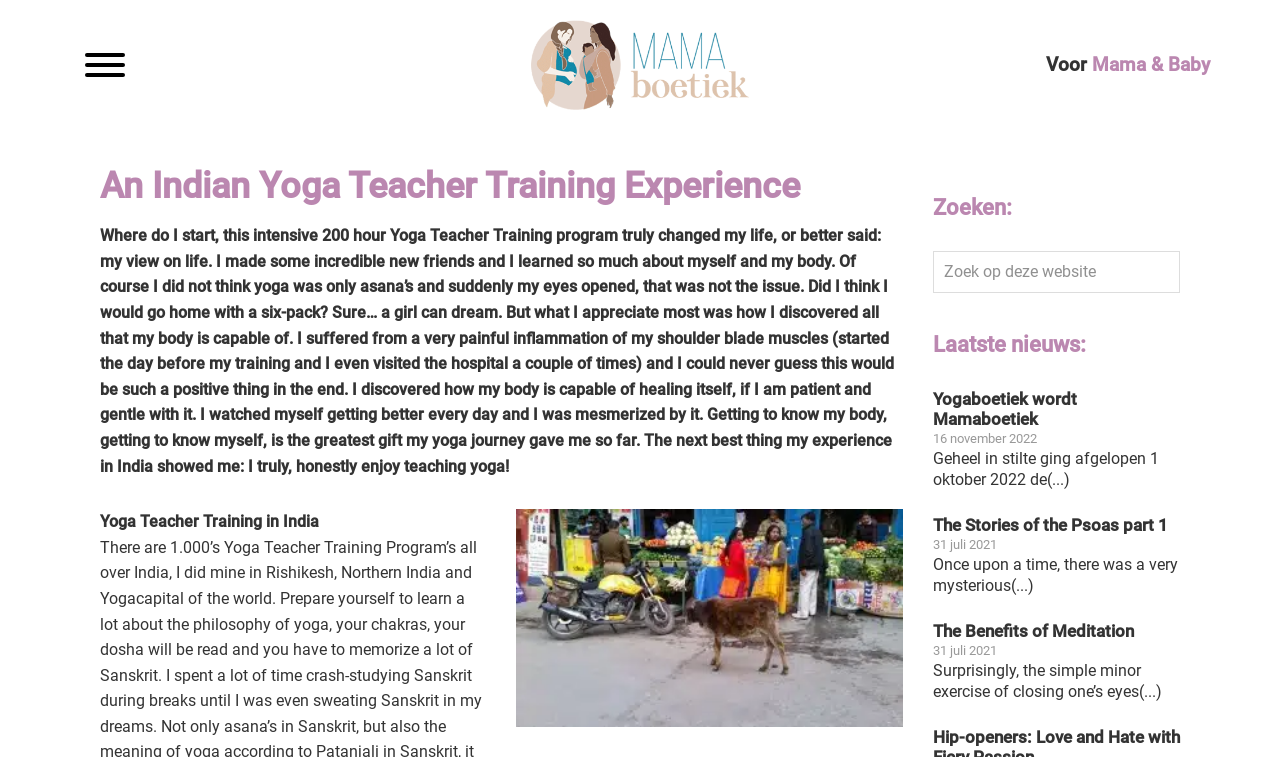Determine the bounding box coordinates for the UI element with the following description: "Mama Boetiek / Yogaboetiek". The coordinates should be four float numbers between 0 and 1, represented as [left, top, right, bottom].

[0.283, 0.026, 0.717, 0.145]